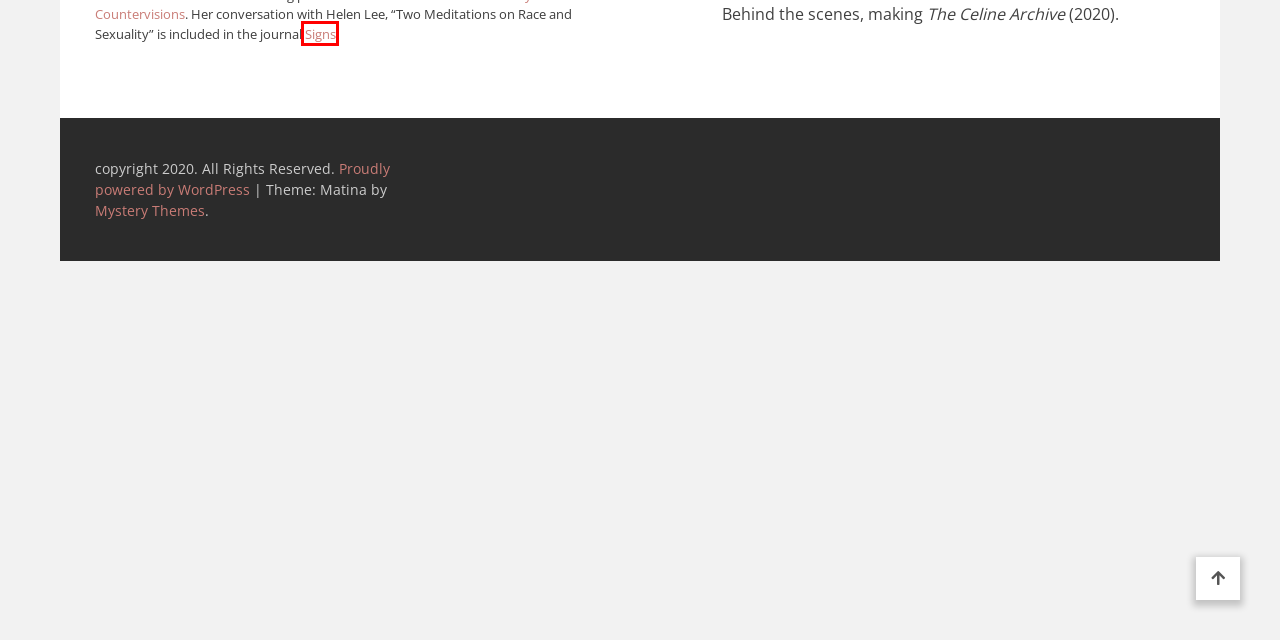Given a webpage screenshot with a UI element marked by a red bounding box, choose the description that best corresponds to the new webpage that will appear after clicking the element. The candidates are:
A. Her Uprooting Plants Her - Available from TWN
B. Articles and Chapters
C. Blog Tool, Publishing Platform, and CMS – WordPress.org
D. Public Intellectual
E. Signs: Journal of Women in Culture and Society
F. Films
G. Mystery Themes- Free and Premium WordPress Themes
H. Scholar

E